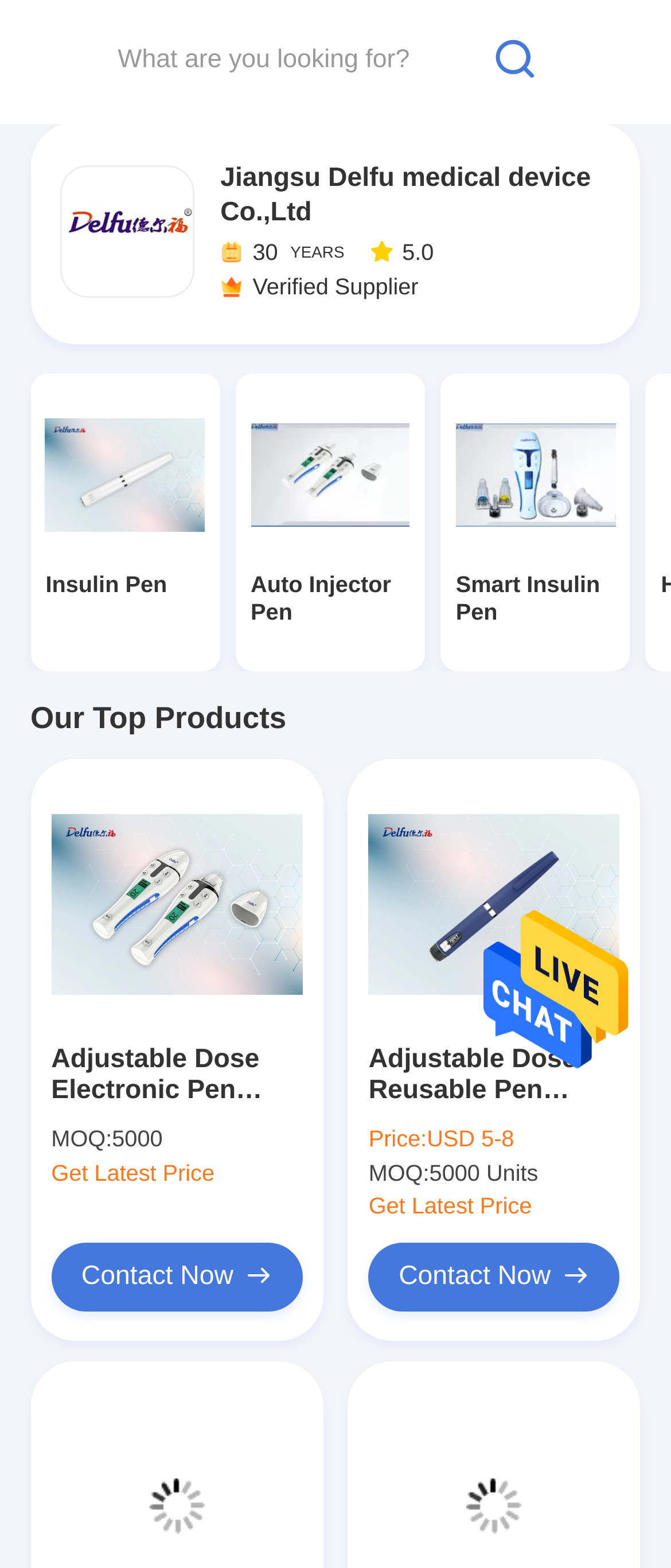Please answer the following question using a single word or phrase: 
What is the type of product listed on the webpage?

Insulin Pen and Auto Injector Pen